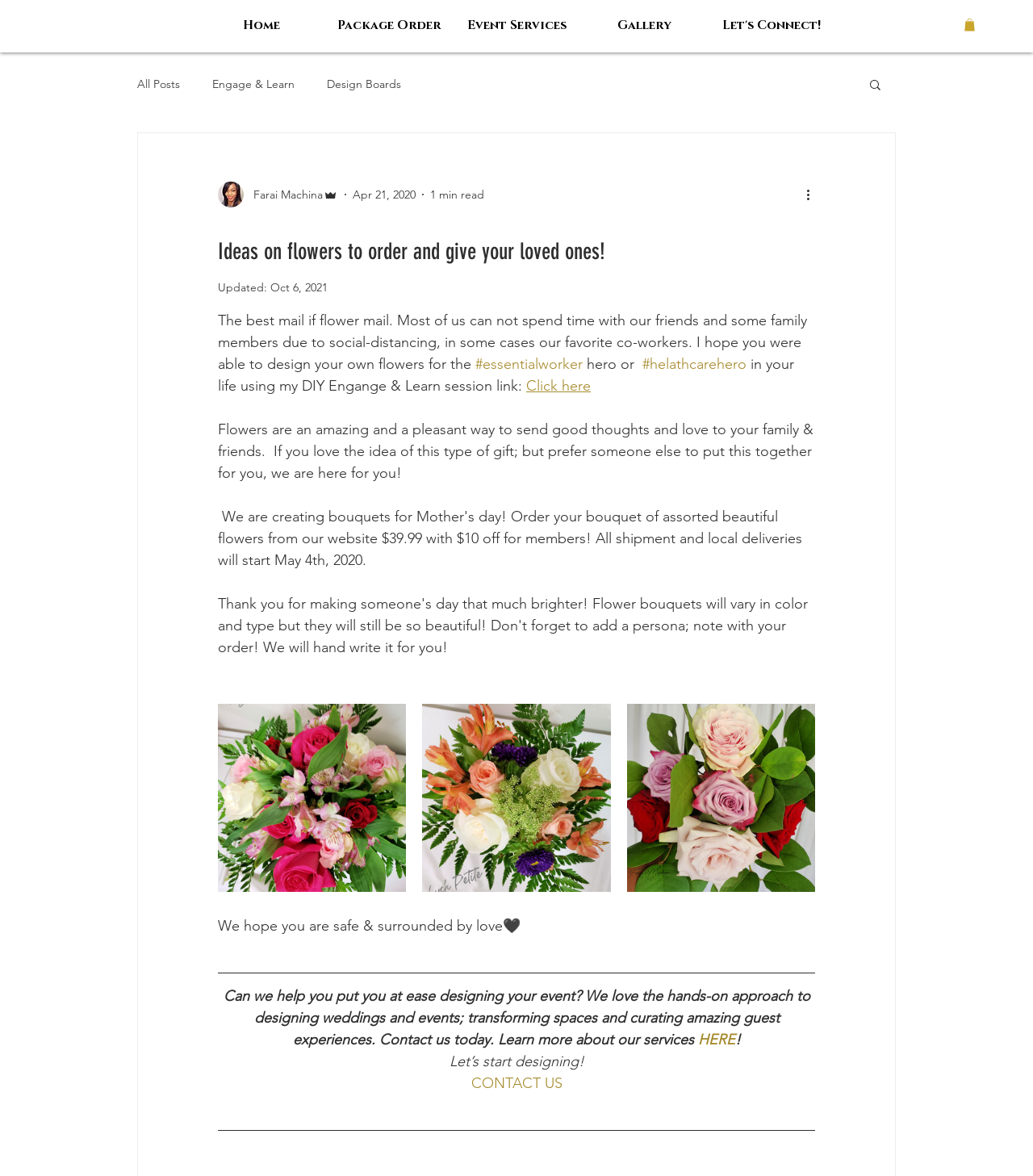Provide your answer in one word or a succinct phrase for the question: 
What is the name of the author of this blog post?

Farai Machina